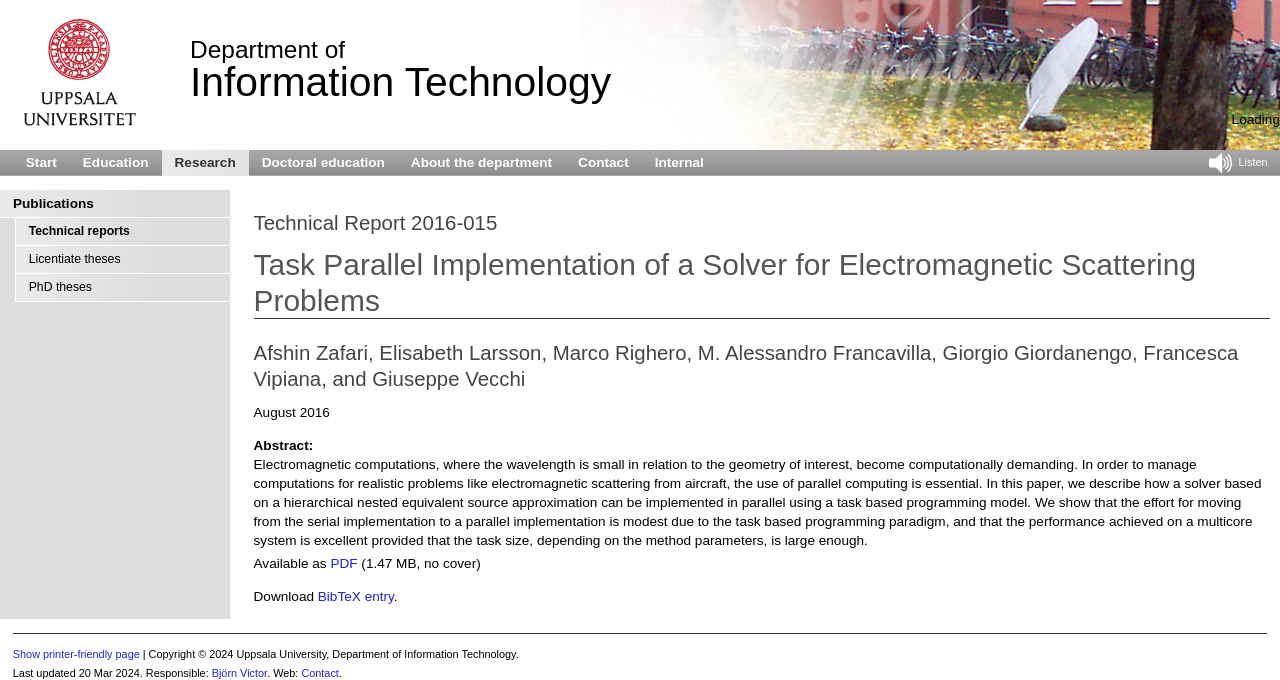Please specify the bounding box coordinates for the clickable region that will help you carry out the instruction: "Go to the 'Department of Information Technology' page".

[0.148, 0.031, 0.477, 0.154]